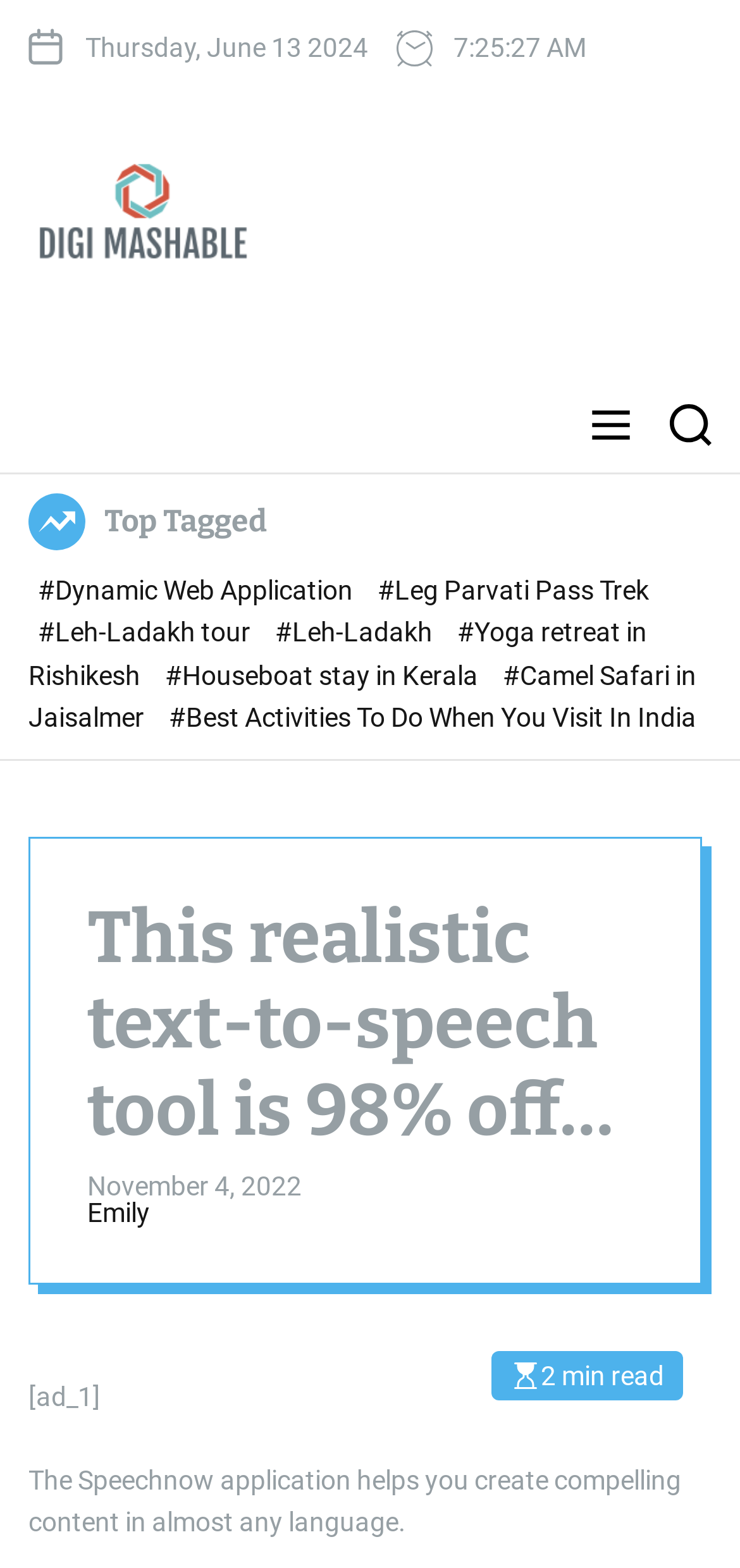Pinpoint the bounding box coordinates of the element that must be clicked to accomplish the following instruction: "Check the time of the article". The coordinates should be in the format of four float numbers between 0 and 1, i.e., [left, top, right, bottom].

[0.118, 0.748, 0.408, 0.765]